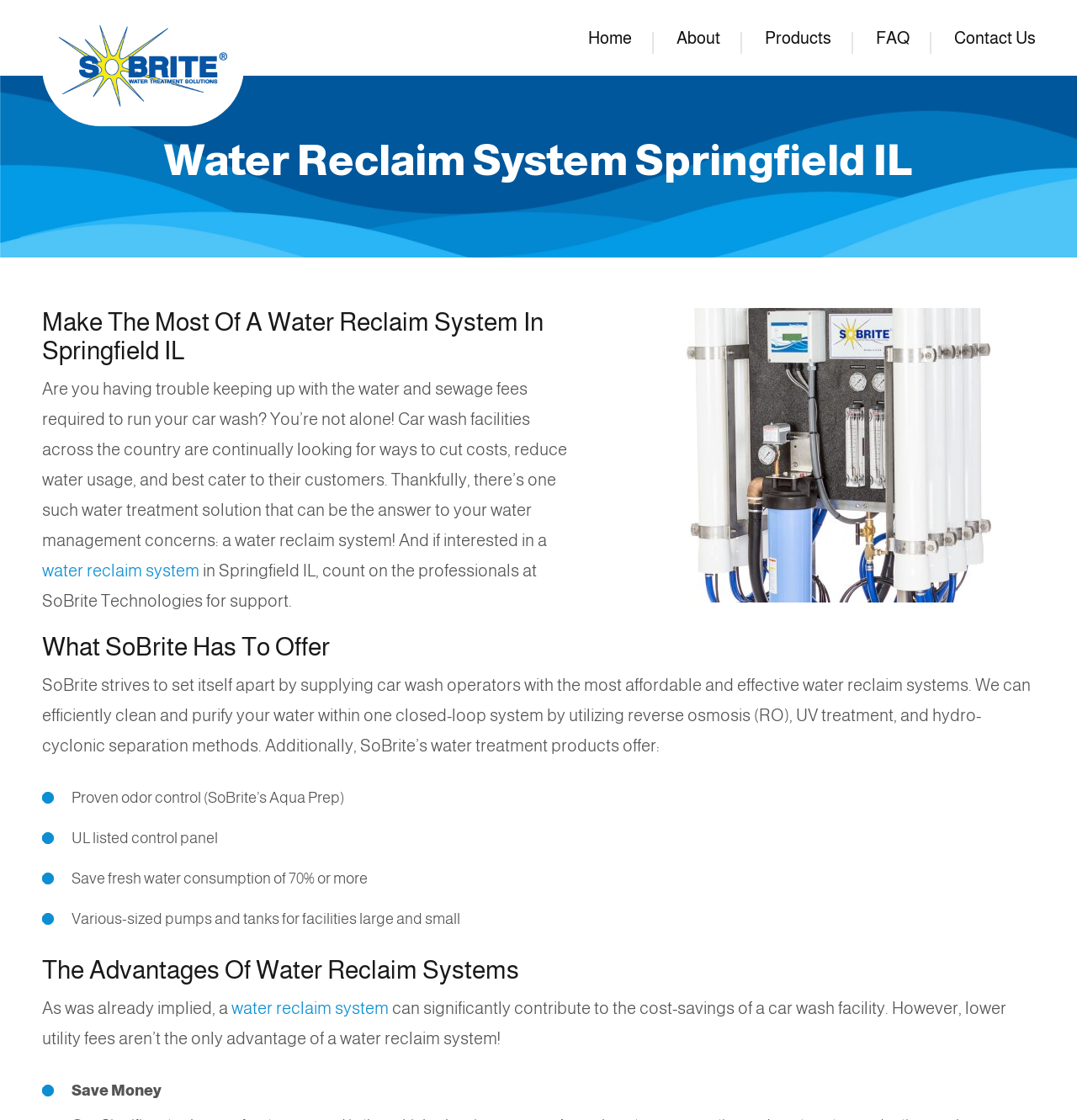What is the name of the company offering water reclaim systems?
Answer the question with a thorough and detailed explanation.

The webpage is about SoBrite Technologies, which is a company that provides water reclaim systems and water treatment solutions for car wash facilities.